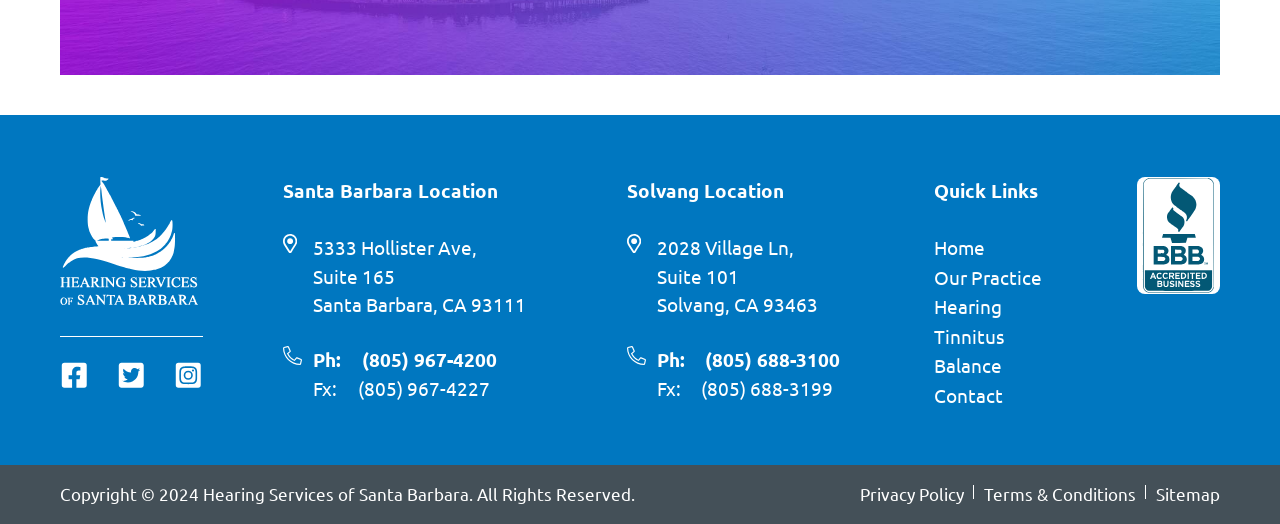Locate the coordinates of the bounding box for the clickable region that fulfills this instruction: "View the Hearing Services".

[0.73, 0.56, 0.783, 0.616]